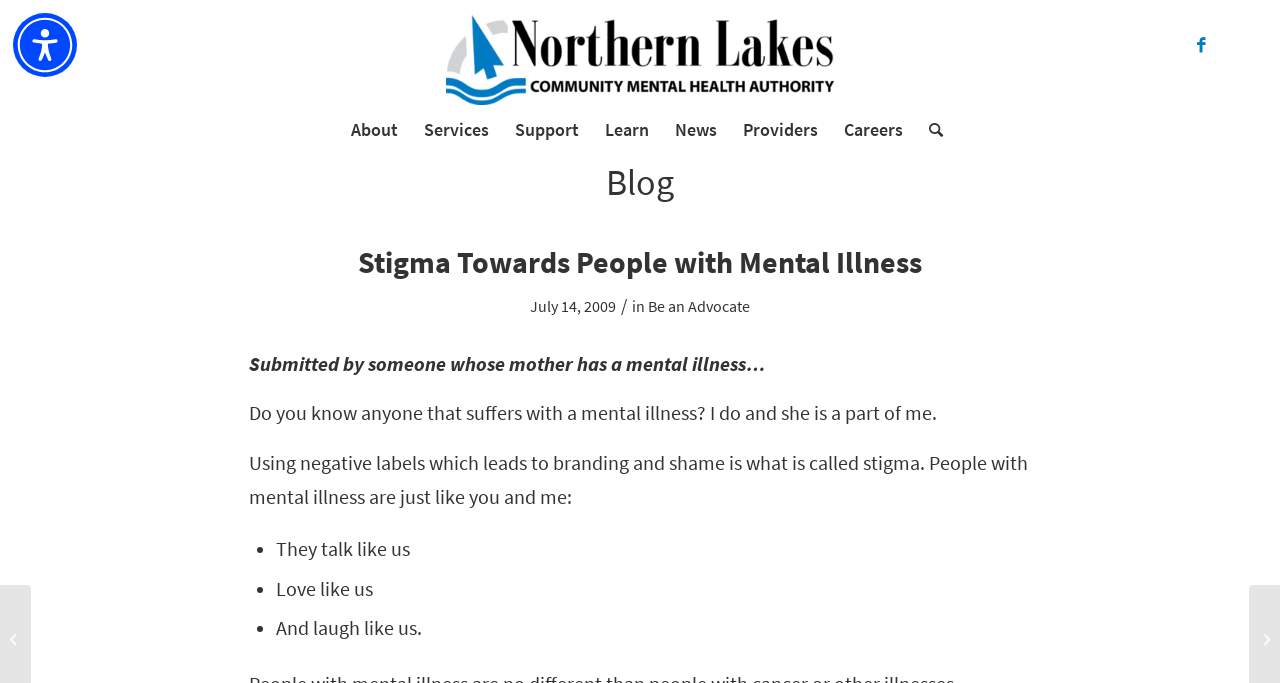Please locate the bounding box coordinates of the element's region that needs to be clicked to follow the instruction: "Add to cart: Retro Toy Button Pack No 2". The bounding box coordinates should be provided as four float numbers between 0 and 1, i.e., [left, top, right, bottom].

None